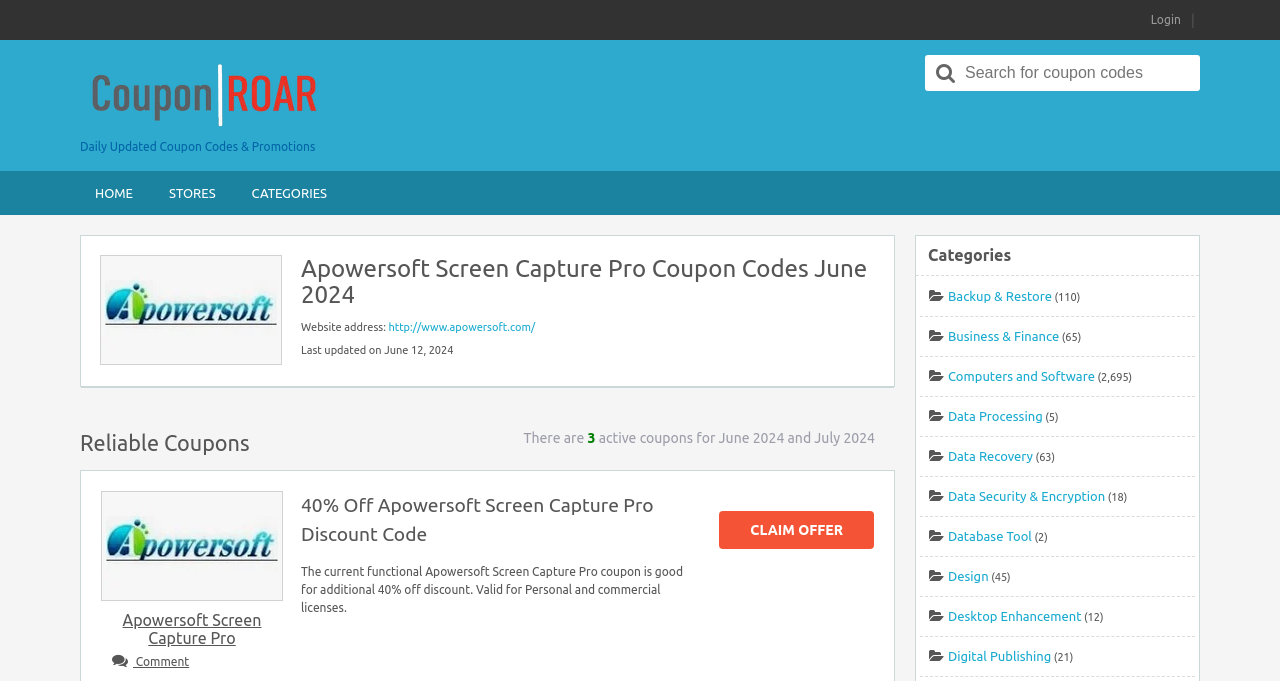Use a single word or phrase to answer the following:
What is the URL of the Apowersoft website?

http://www.apowersoft.com/